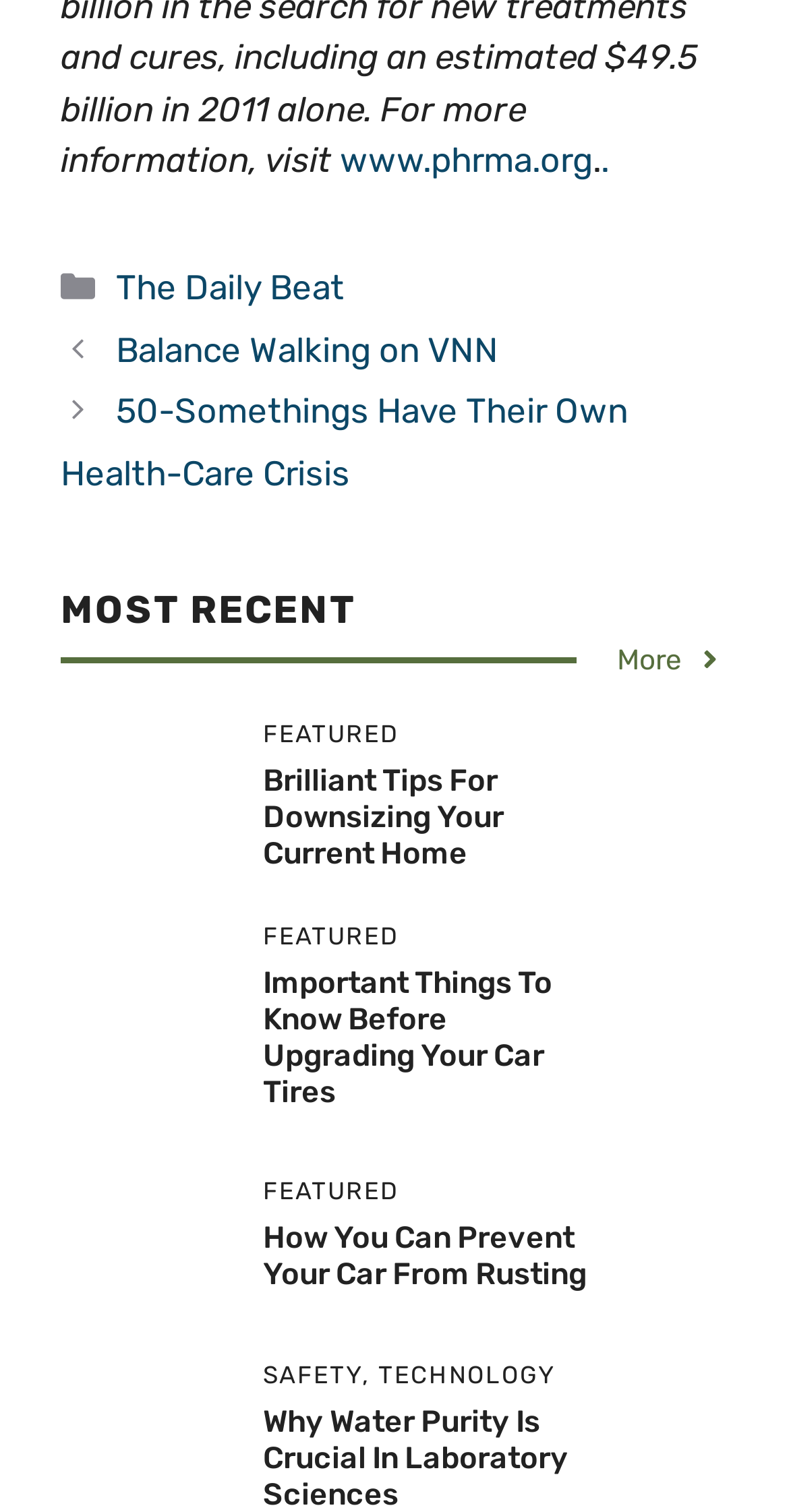Based on what you see in the screenshot, provide a thorough answer to this question: How many links are in the footer section?

I looked at the footer section and found three links: 'The Daily Beat', 'Categories', and 'Posts'. Therefore, there are three links in the footer section.